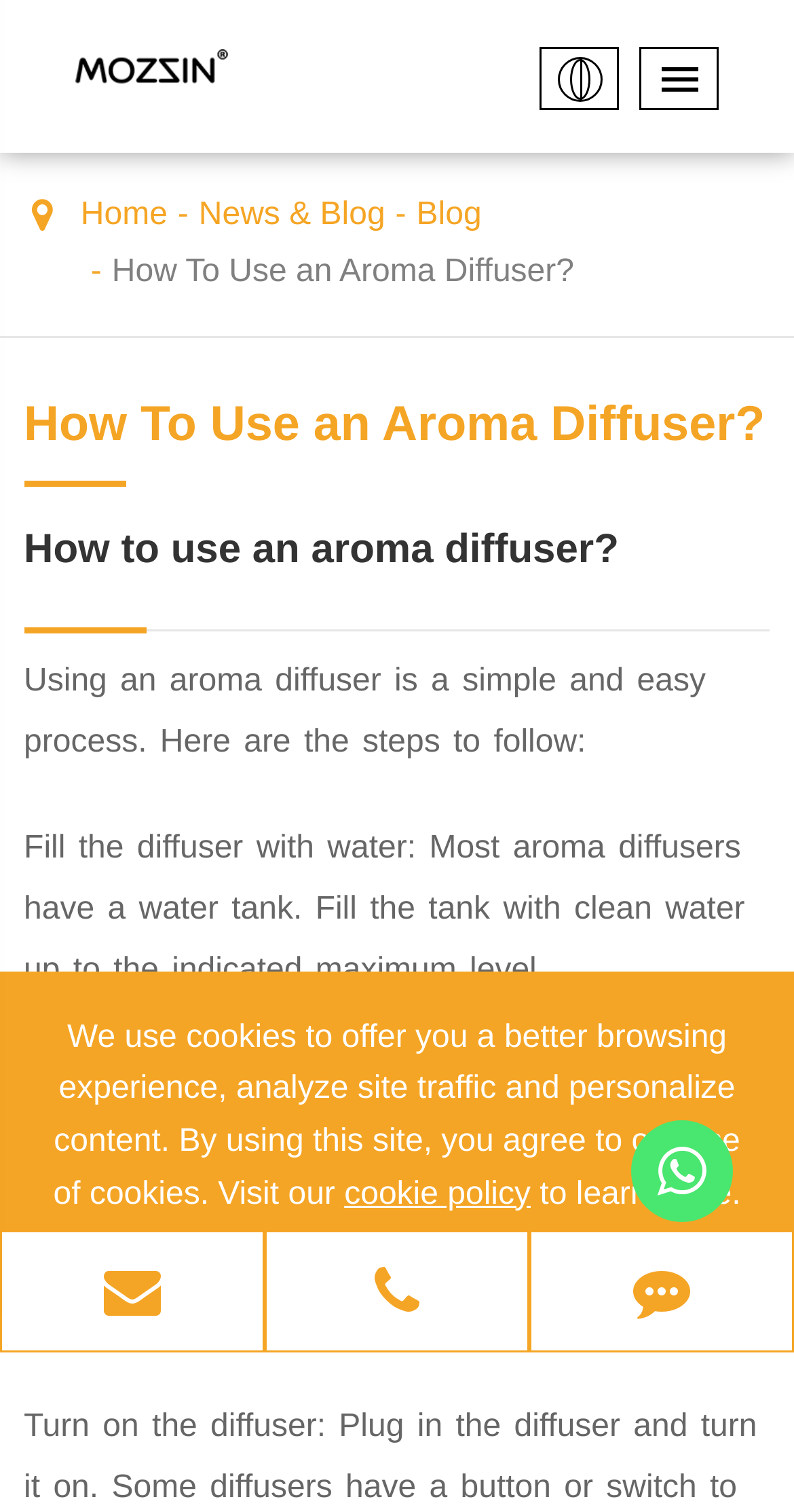Pinpoint the bounding box coordinates for the area that should be clicked to perform the following instruction: "Click the 'E-mail' link".

[0.003, 0.82, 0.331, 0.893]